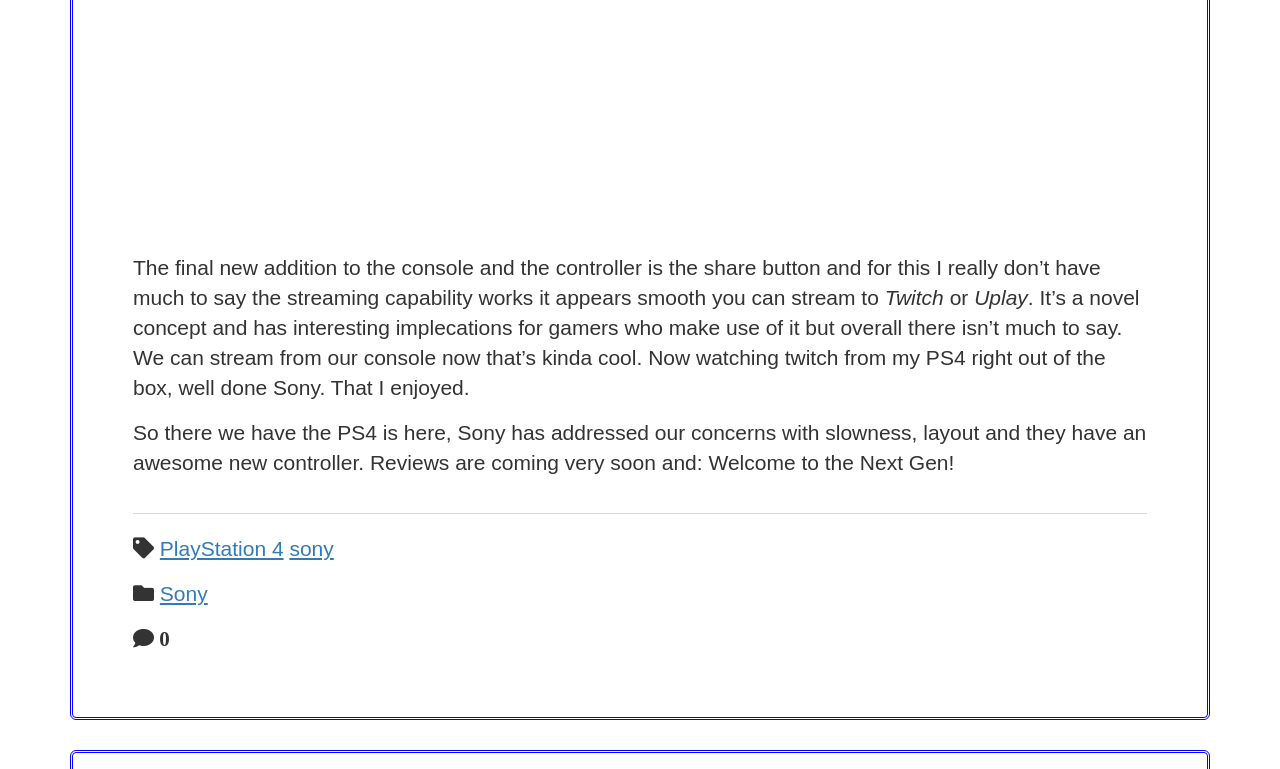What platforms can users stream to?
Based on the content of the image, thoroughly explain and answer the question.

The question is asking about the platforms that users can stream to. From the StaticText elements with IDs 256 and 259, we can see that the text mentions 'Twitch' and 'Uplay', which are the platforms that users can stream to.